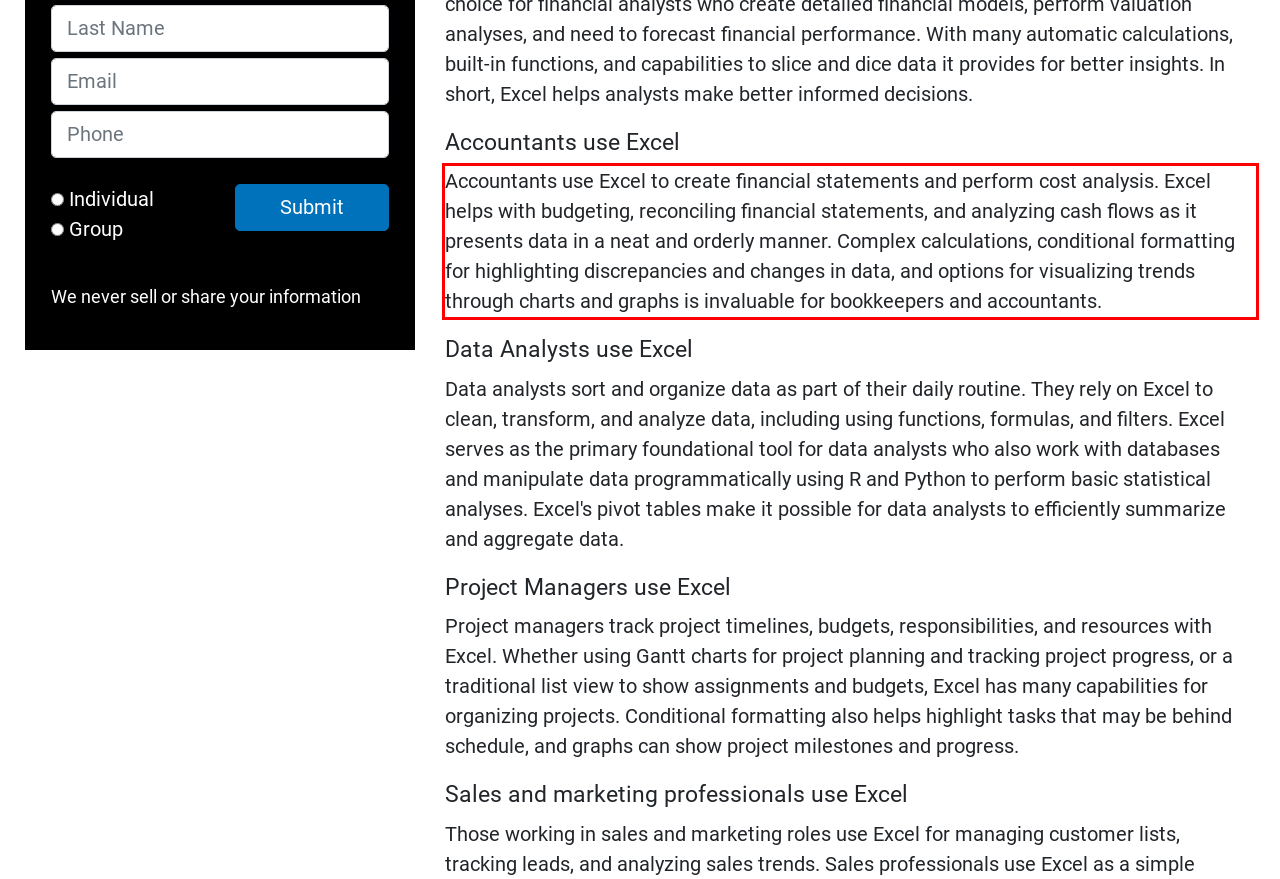Please identify and extract the text content from the UI element encased in a red bounding box on the provided webpage screenshot.

Accountants use Excel to create financial statements and perform cost analysis. Excel helps with budgeting, reconciling financial statements, and analyzing cash flows as it presents data in a neat and orderly manner. Complex calculations, conditional formatting for highlighting discrepancies and changes in data, and options for visualizing trends through charts and graphs is invaluable for bookkeepers and accountants.